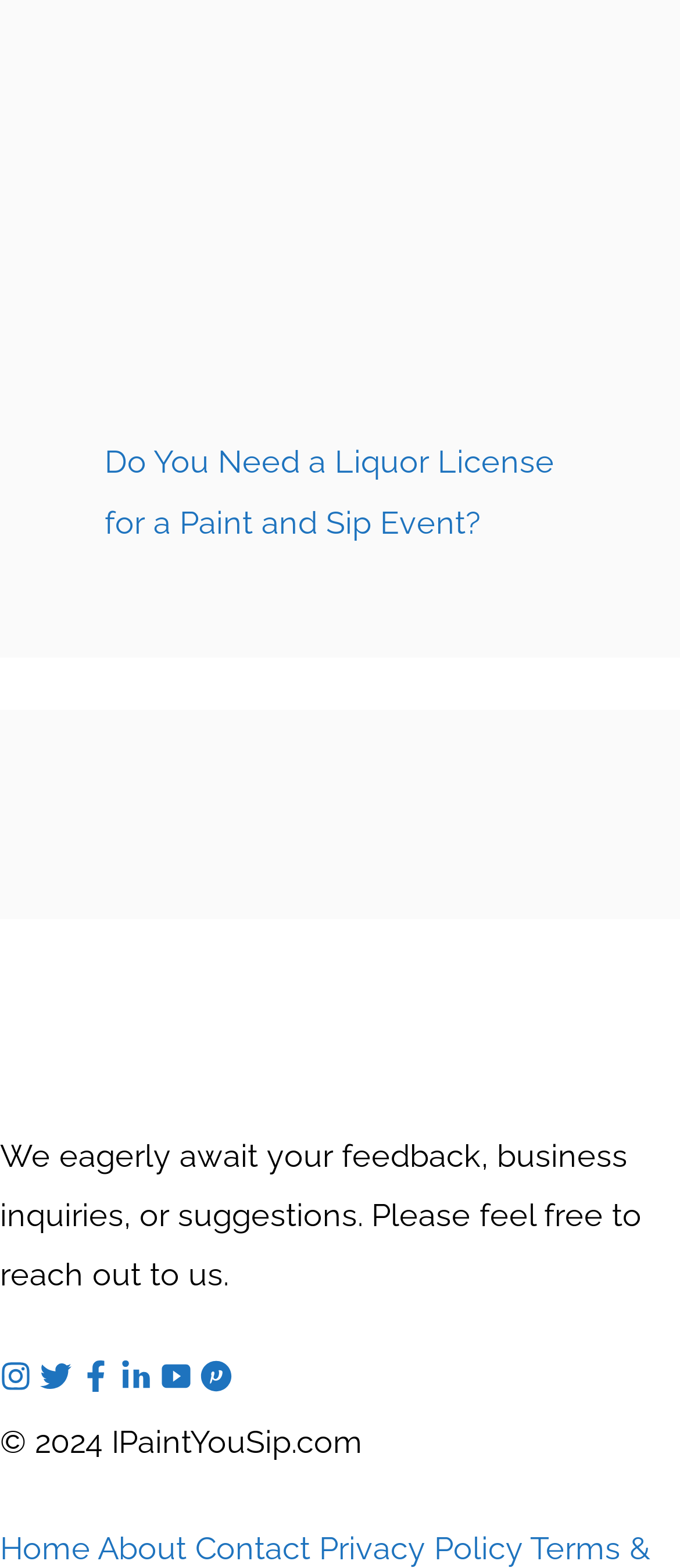Ascertain the bounding box coordinates for the UI element detailed here: "aria-label="facebook link"". The coordinates should be provided as [left, top, right, bottom] with each value being a float between 0 and 1.

[0.177, 0.869, 0.223, 0.893]